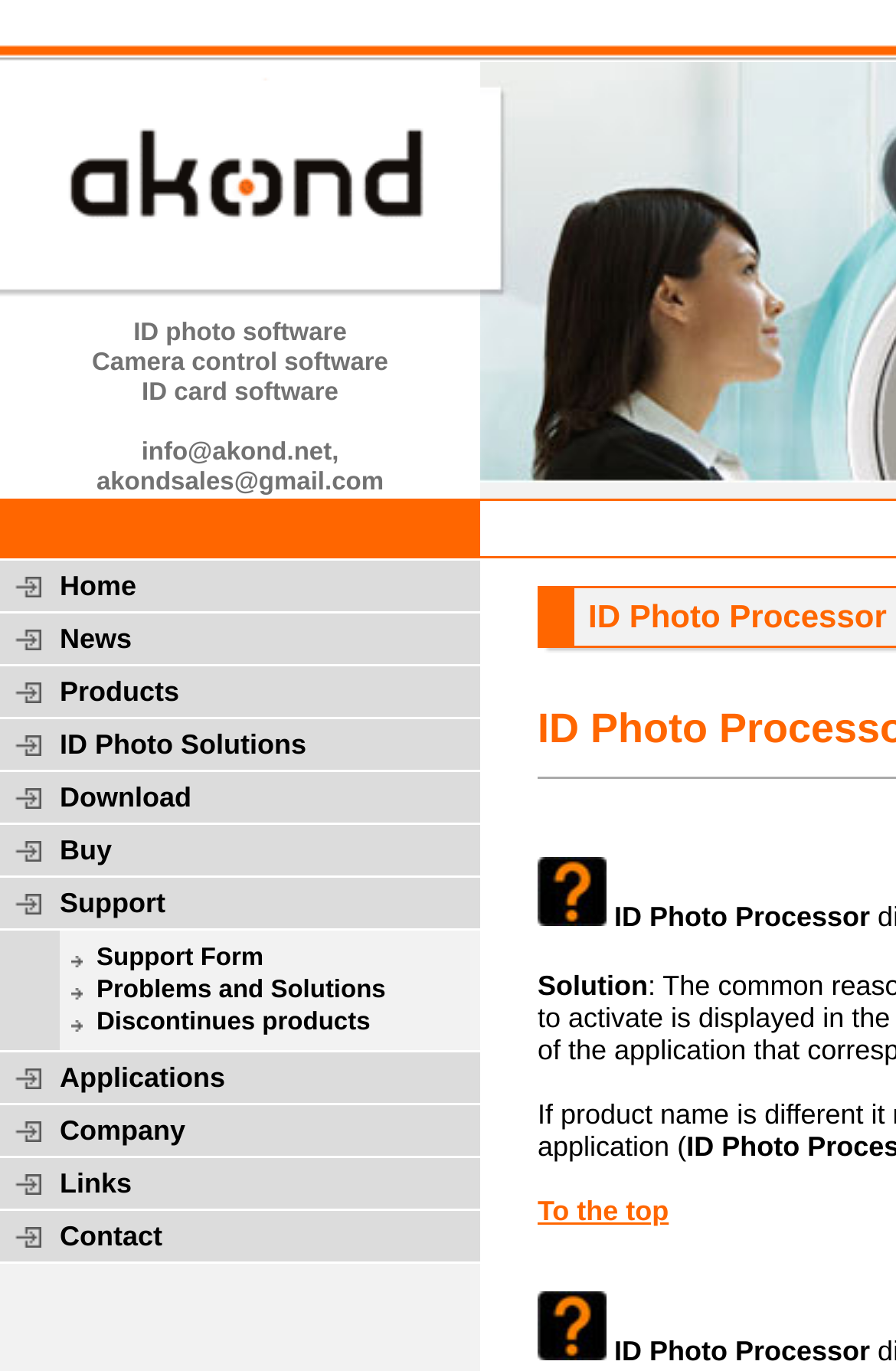Analyze the image and answer the question with as much detail as possible: 
What is the text above the 'To the top' link?

The text above the 'To the top' link is 'Solution', which is located at the bottom of the webpage.